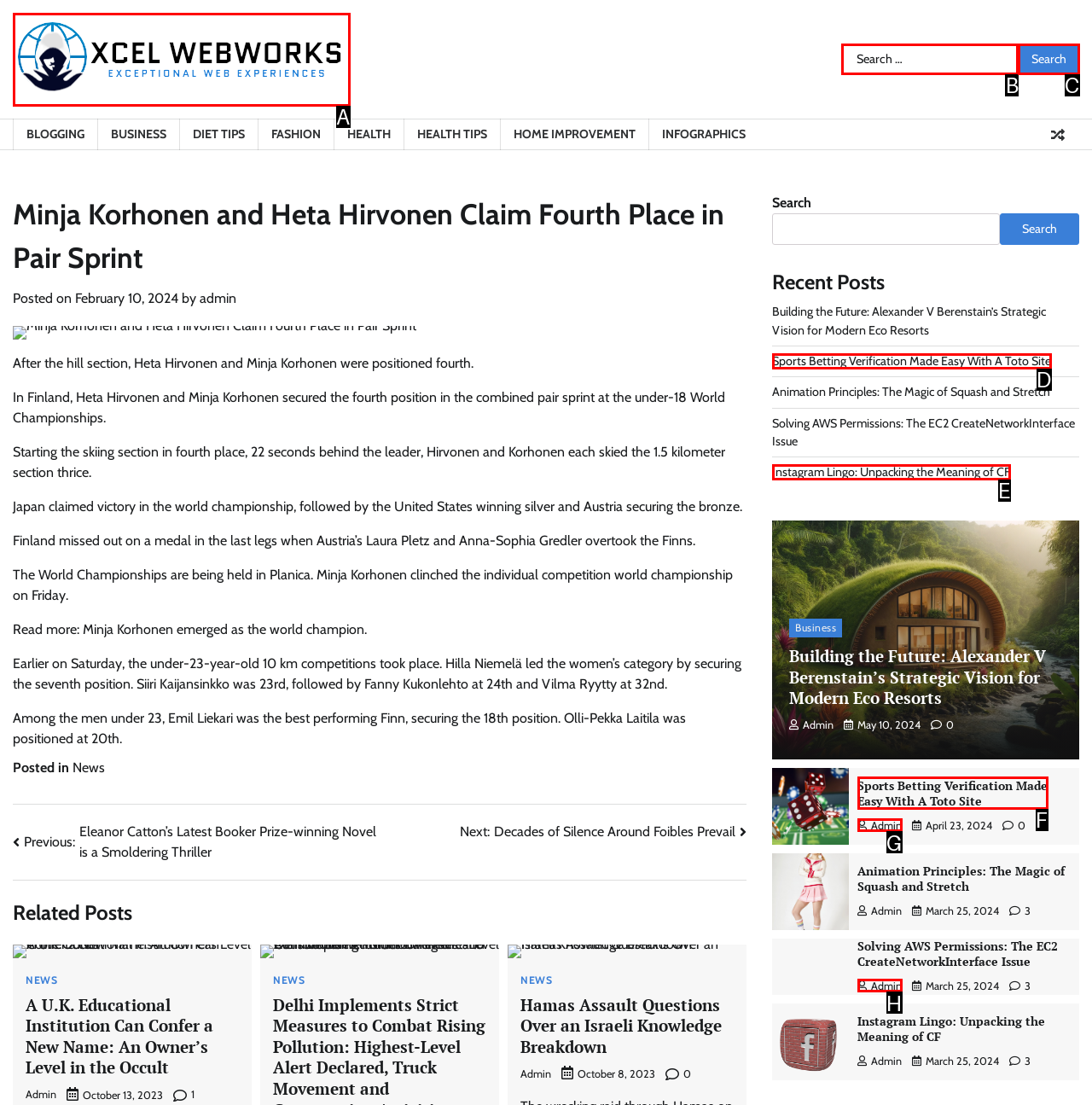Which lettered UI element aligns with this description: parent_node: Search for: value="Search"
Provide your answer using the letter from the available choices.

C